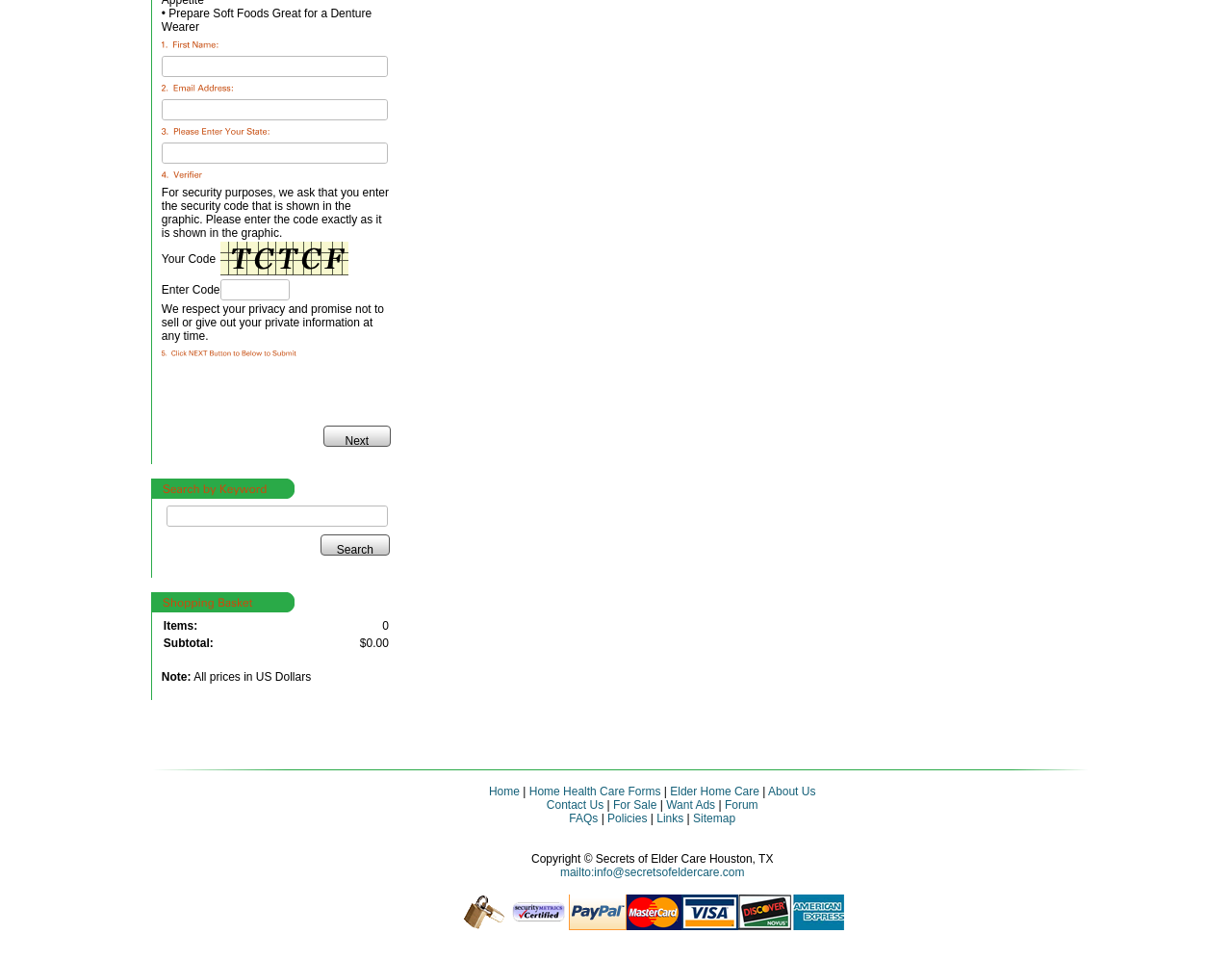Please find and report the bounding box coordinates of the element to click in order to perform the following action: "go to home page". The coordinates should be expressed as four float numbers between 0 and 1, in the format [left, top, right, bottom].

None